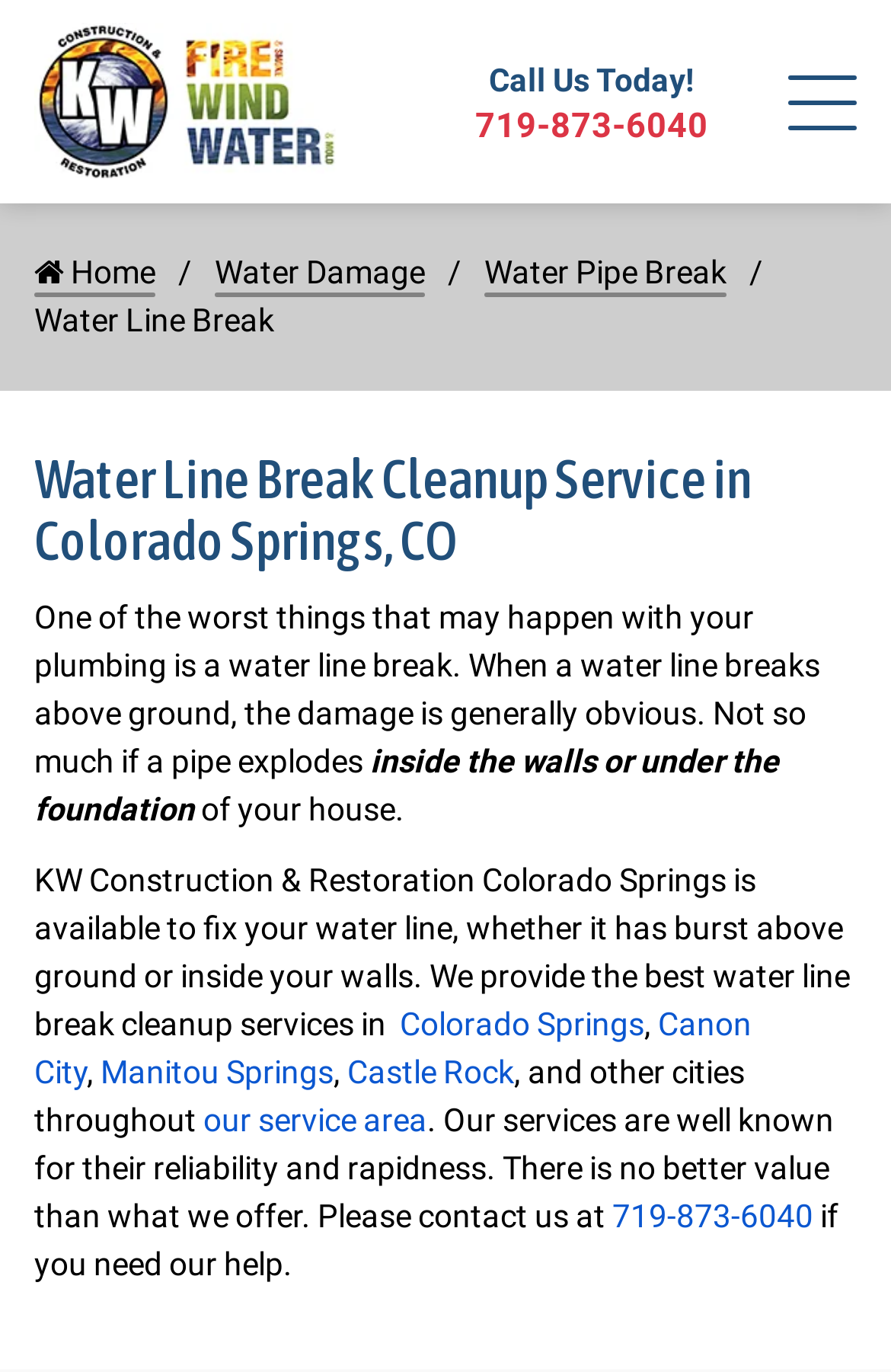Determine the bounding box coordinates of the element that should be clicked to execute the following command: "Call the phone number".

[0.533, 0.077, 0.795, 0.107]